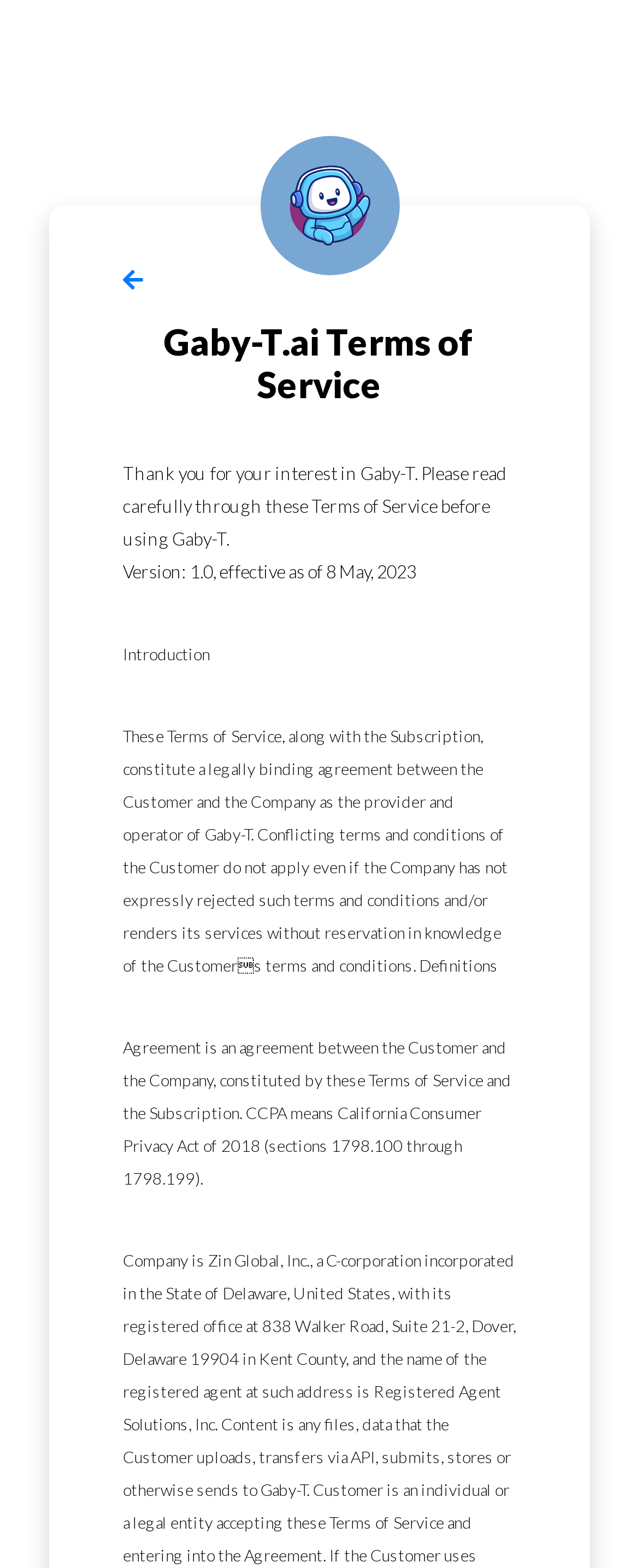Articulate a detailed summary of the webpage's content and design.

The webpage is titled "Gaby-T - ChatGPT Translations - Terms and Conditions" and appears to be a terms of service agreement for the Gaby-T tool. At the top left of the page, there is a link with an icon represented by the Unicode character '\uf060'. 

Below the link, there is a heading that reads "Gaby-T.ai Terms of Service", which spans across most of the page. 

Underneath the heading, there is a paragraph of text that welcomes users and asks them to read the terms of service carefully before using Gaby-T. 

Following this, there is a version number and effective date, "Version: 1.0, effective as of 8 May, 2023", which is positioned slightly to the right of the previous paragraph. 

The next section is titled "Introduction", which is centered above the subsequent paragraphs. 

The introduction is followed by a lengthy paragraph that outlines the legally binding agreement between the customer and the company, including the terms and conditions that apply. 

Finally, there is a section titled "Definitions", which provides explanations for key terms used in the agreement, such as "Agreement" and "CCPA" (California Consumer Privacy Act of 2018).